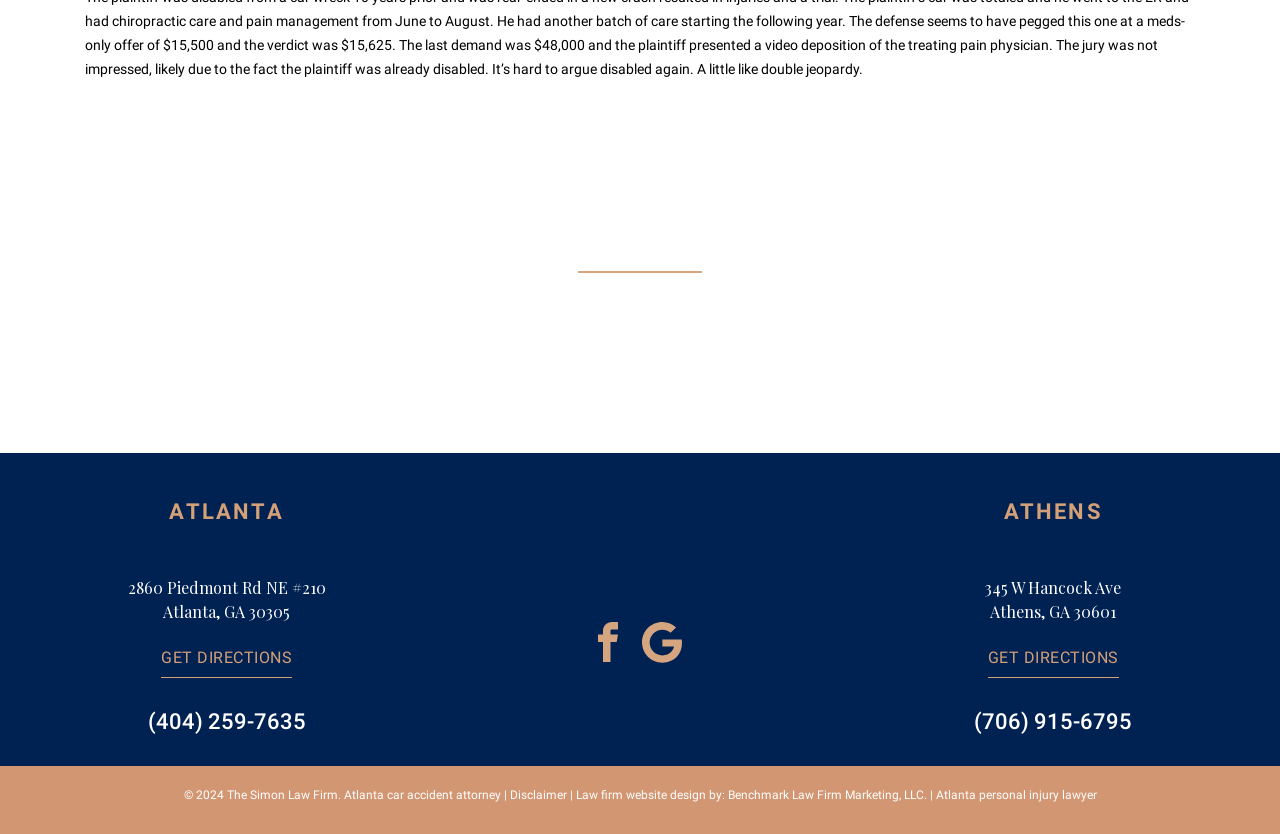How many offices are listed on the page?
Please answer the question as detailed as possible.

I counted the number of office locations listed on the page by looking at the headings 'ATLANTA' and 'ATHENS', which indicate two separate office locations.